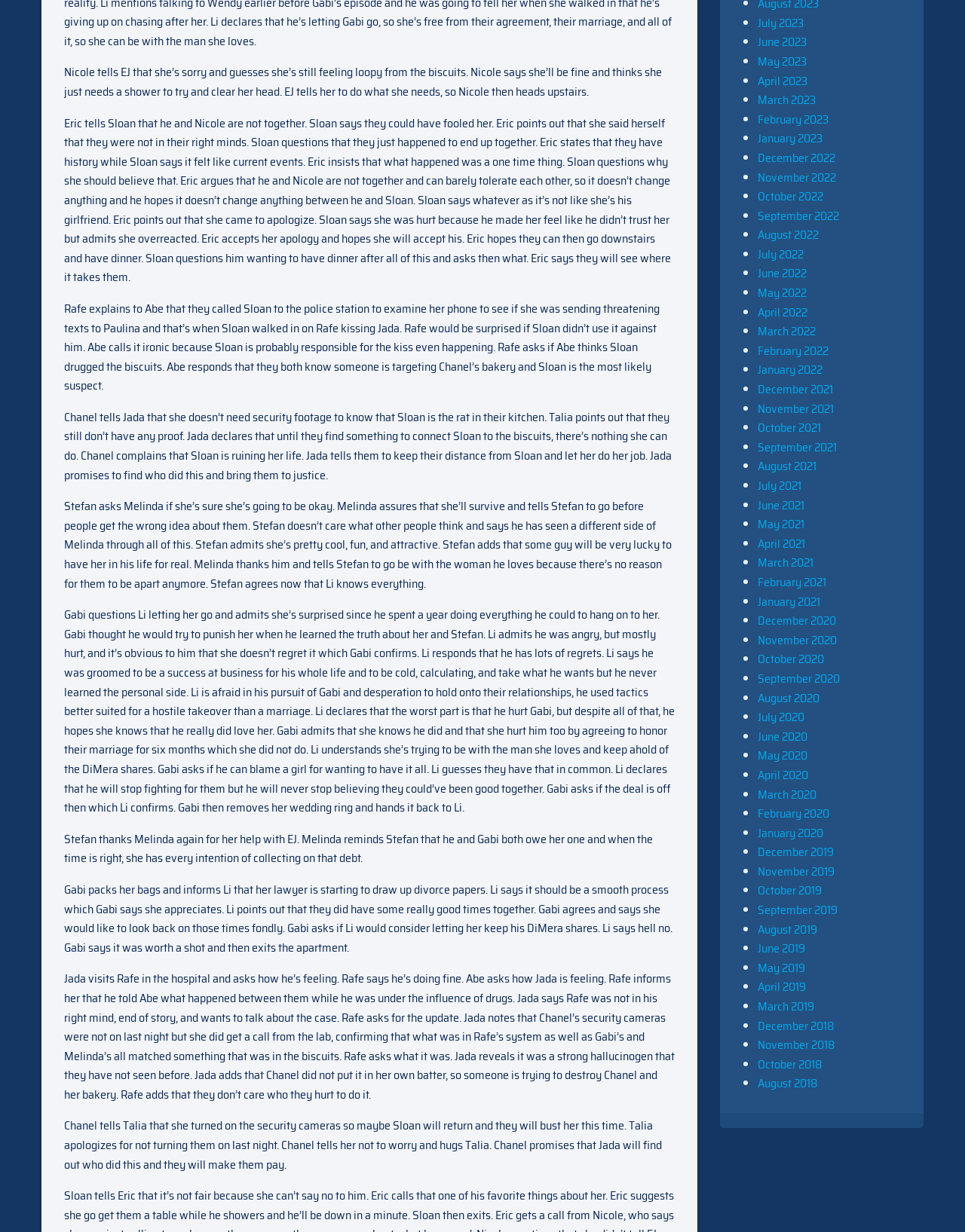Answer the question using only a single word or phrase: 
How many characters are mentioned in the webpage?

At least 15